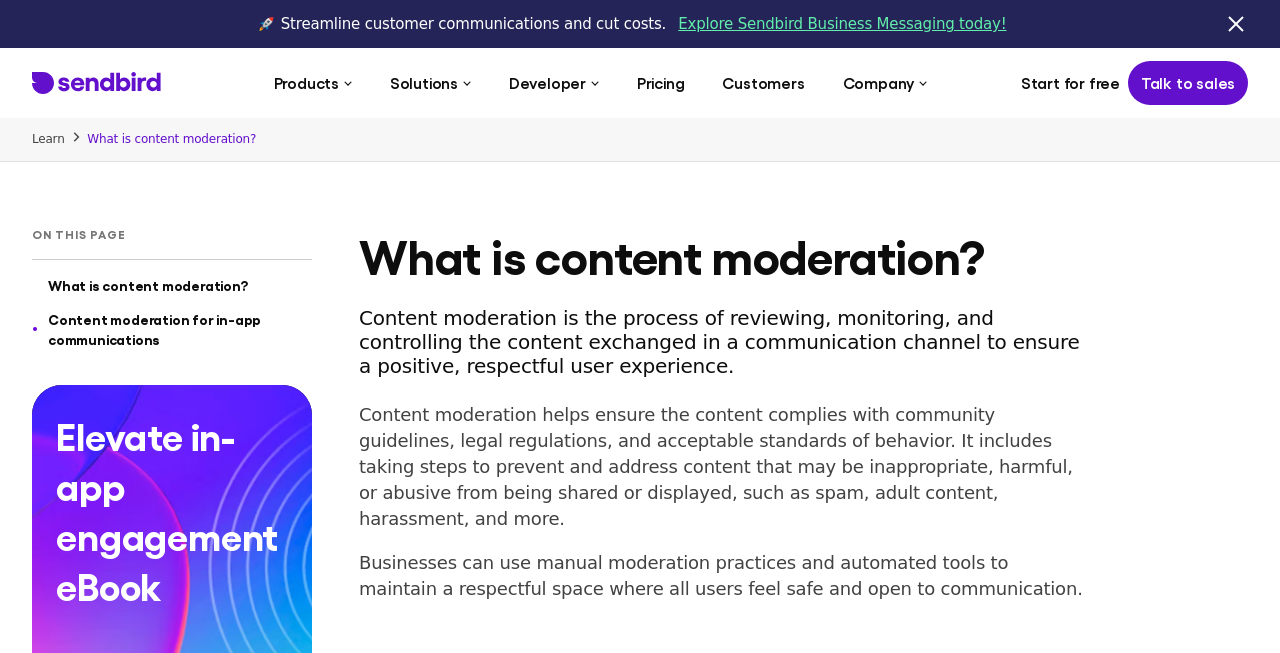Locate the bounding box coordinates of the element that should be clicked to fulfill the instruction: "Learn more about content moderation".

[0.025, 0.421, 0.244, 0.452]